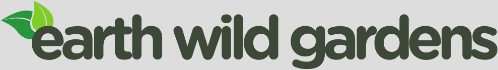Craft a detailed explanation of the image.

The image features the logo of "Earth Wild Gardens," designed to evoke a sense of sustainability and connection with nature. The logo prominently displays the name "earth wild gardens" in a relaxed, organic font, with the words in earthy green tones. Accompanying the text are two stylized green leaves, suggesting growth, vitality, and an emphasis on eco-friendly gardening practices. This visual identity reflects the brand's mission to promote environmentally responsible solutions in gardening, particularly in relation to compostable toilets and sustainable living practices.